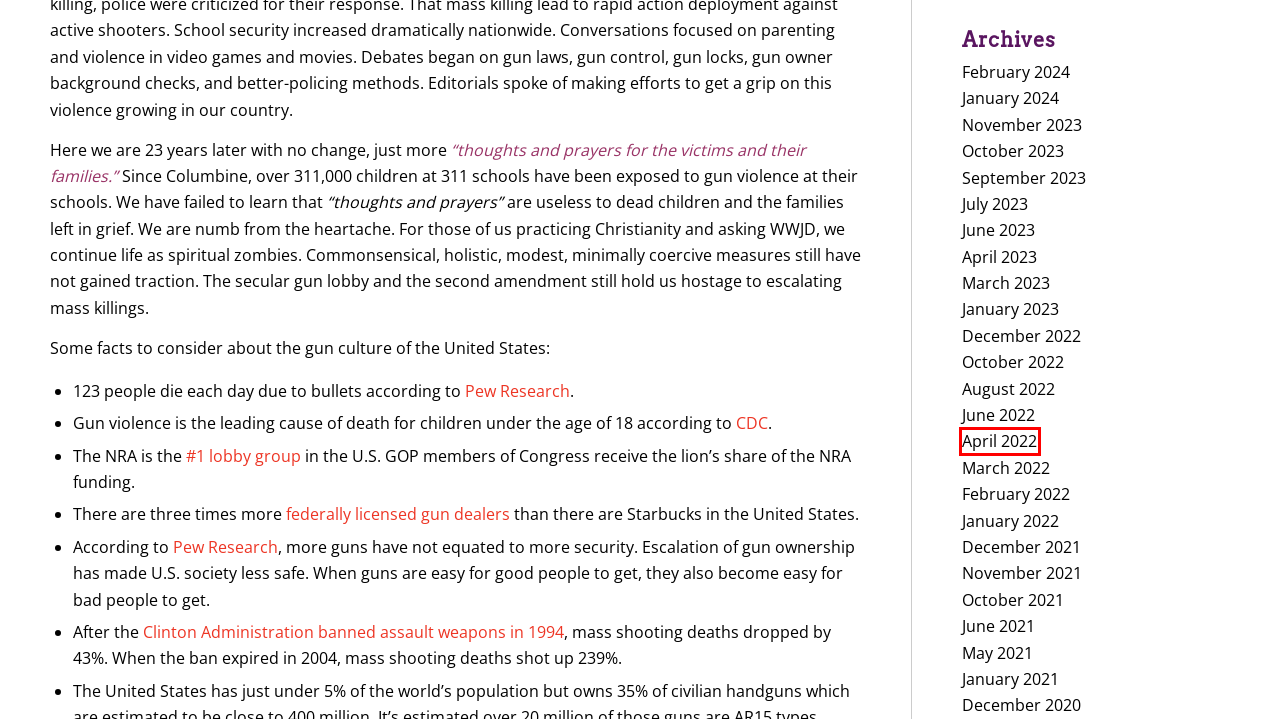Inspect the provided webpage screenshot, concentrating on the element within the red bounding box. Select the description that best represents the new webpage after you click the highlighted element. Here are the candidates:
A. December 2020 - Carrpe Diem
B. February 2022 - Carrpe Diem
C. October 2023 - Carrpe Diem
D. June 2021 - Carrpe Diem
E. December 2022 - Carrpe Diem
F. November 2021 - Carrpe Diem
G. June 2023 - Carrpe Diem
H. April 2022 - Carrpe Diem

H